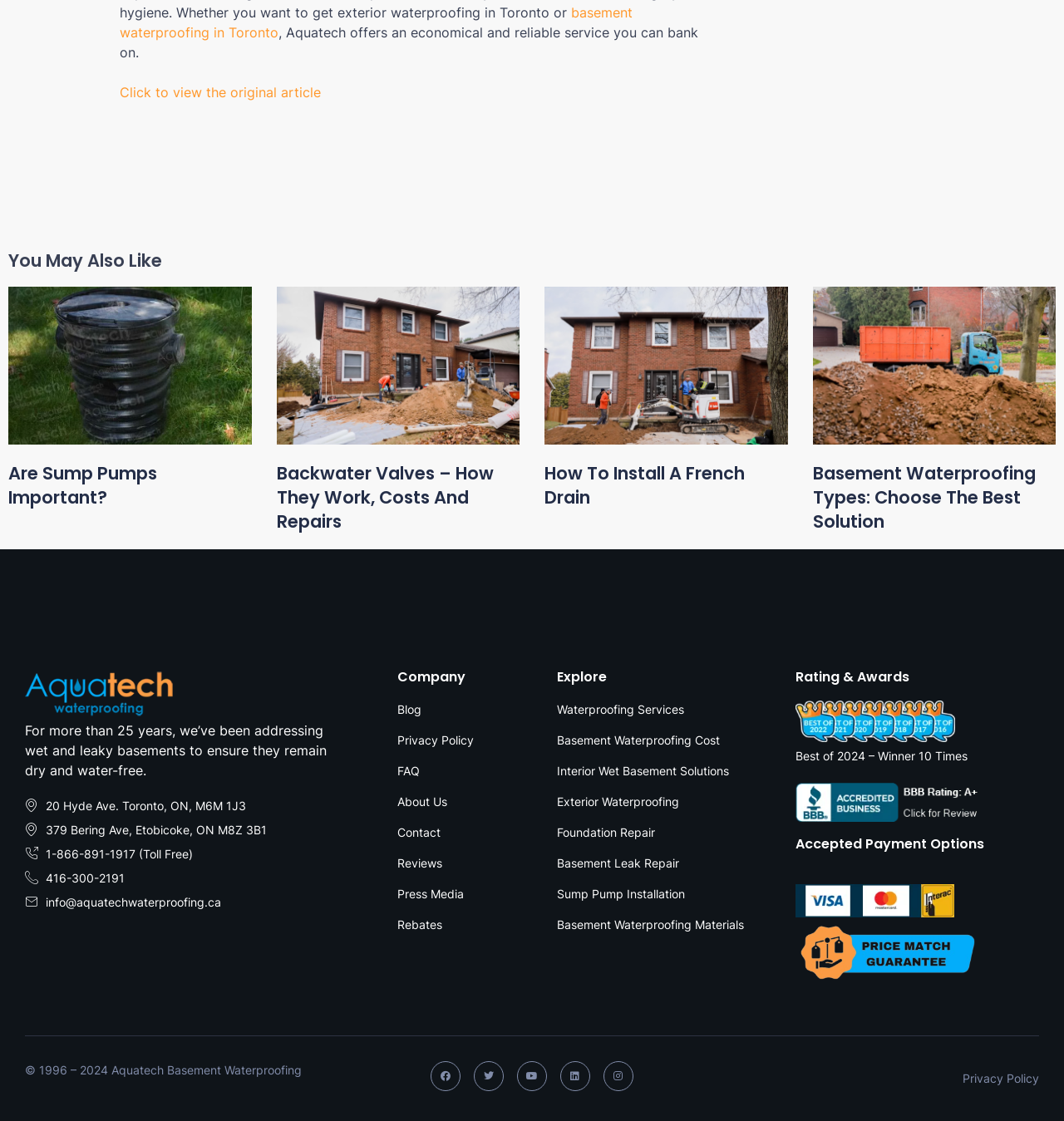Use a single word or phrase to respond to the question:
What awards has the company won?

Best of 2024